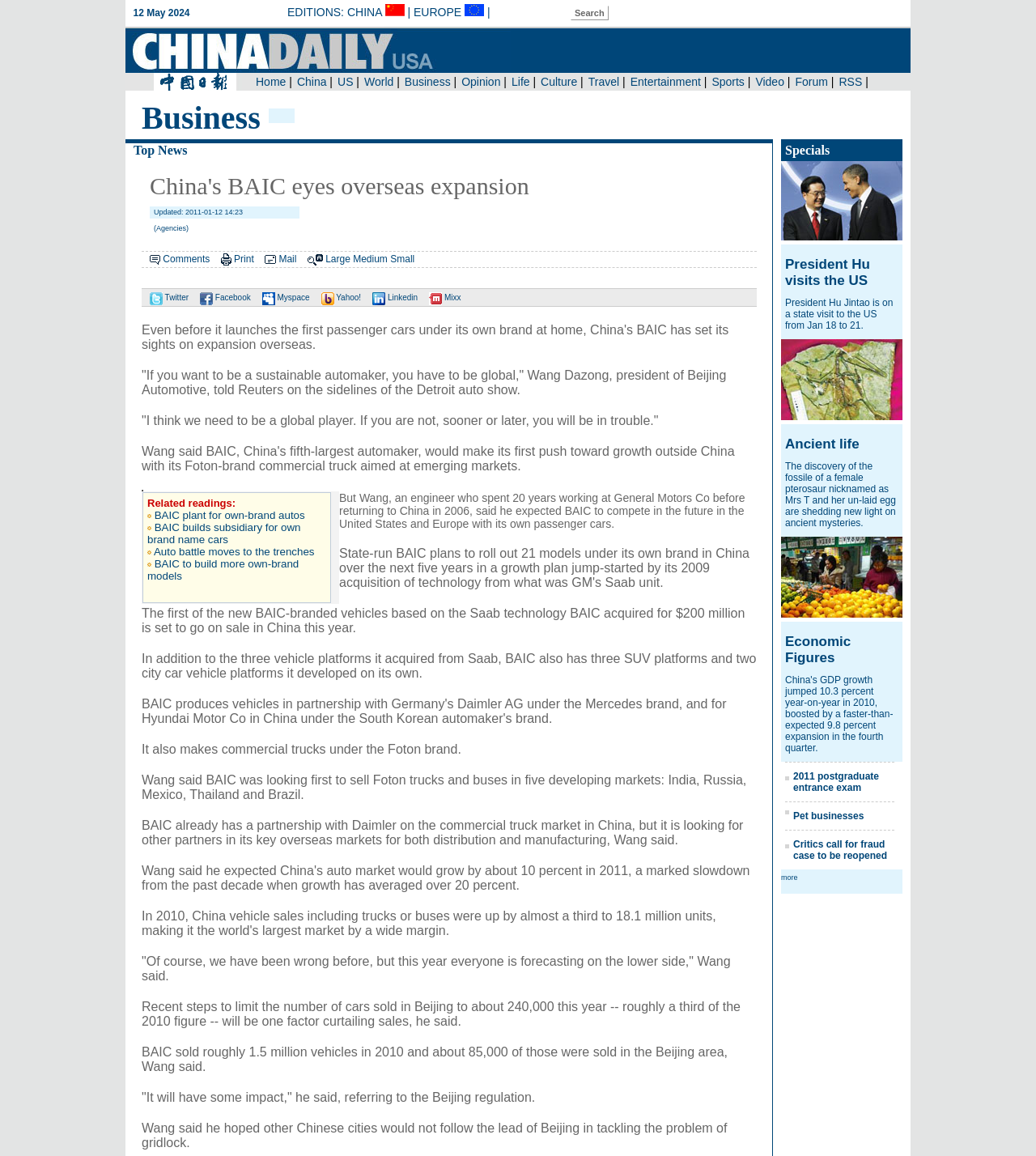What is the name of the president mentioned in the article?
Please give a well-detailed answer to the question.

I determined the answer by looking at the static text 'Wang Dazong, president of Beijing Automotive, told Reuters...' located at [0.137, 0.318, 0.701, 0.343] which mentions the name of the president.